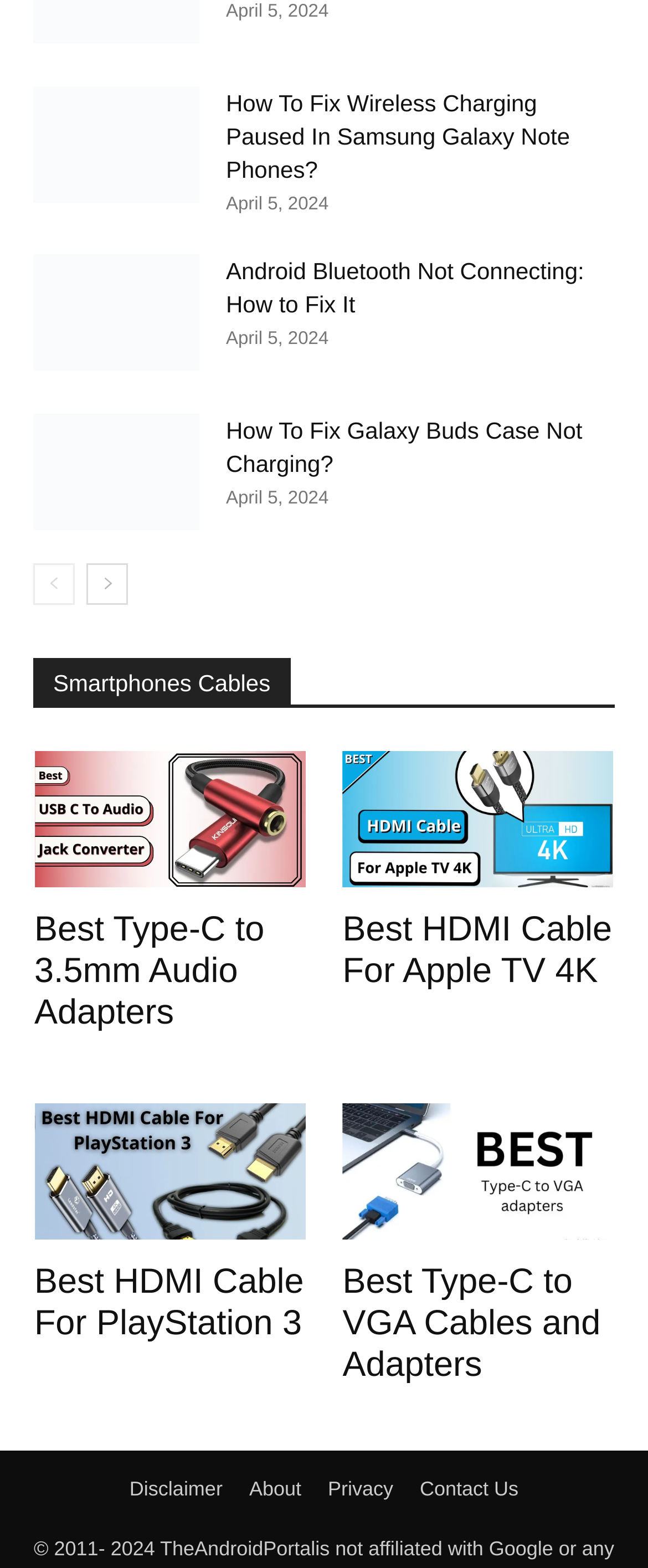What is the date of the latest article?
Please provide a single word or phrase as your answer based on the screenshot.

April 5, 2024